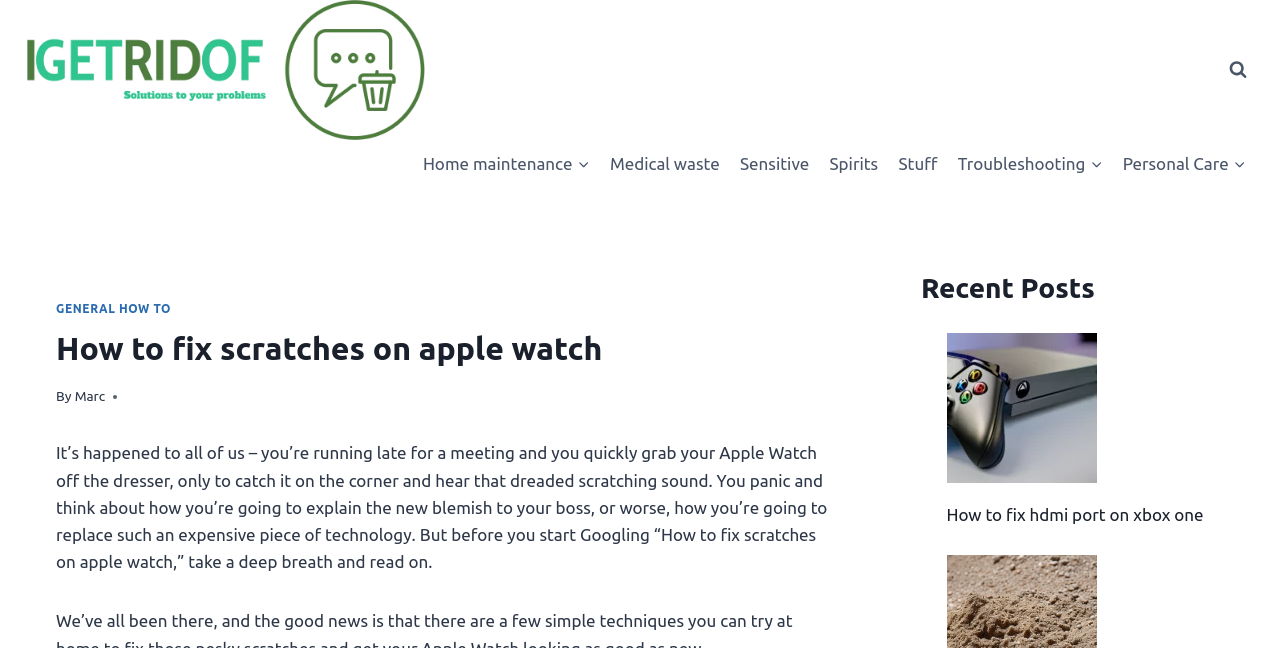Please find the bounding box coordinates of the element that you should click to achieve the following instruction: "View search form". The coordinates should be presented as four float numbers between 0 and 1: [left, top, right, bottom].

[0.953, 0.08, 0.981, 0.135]